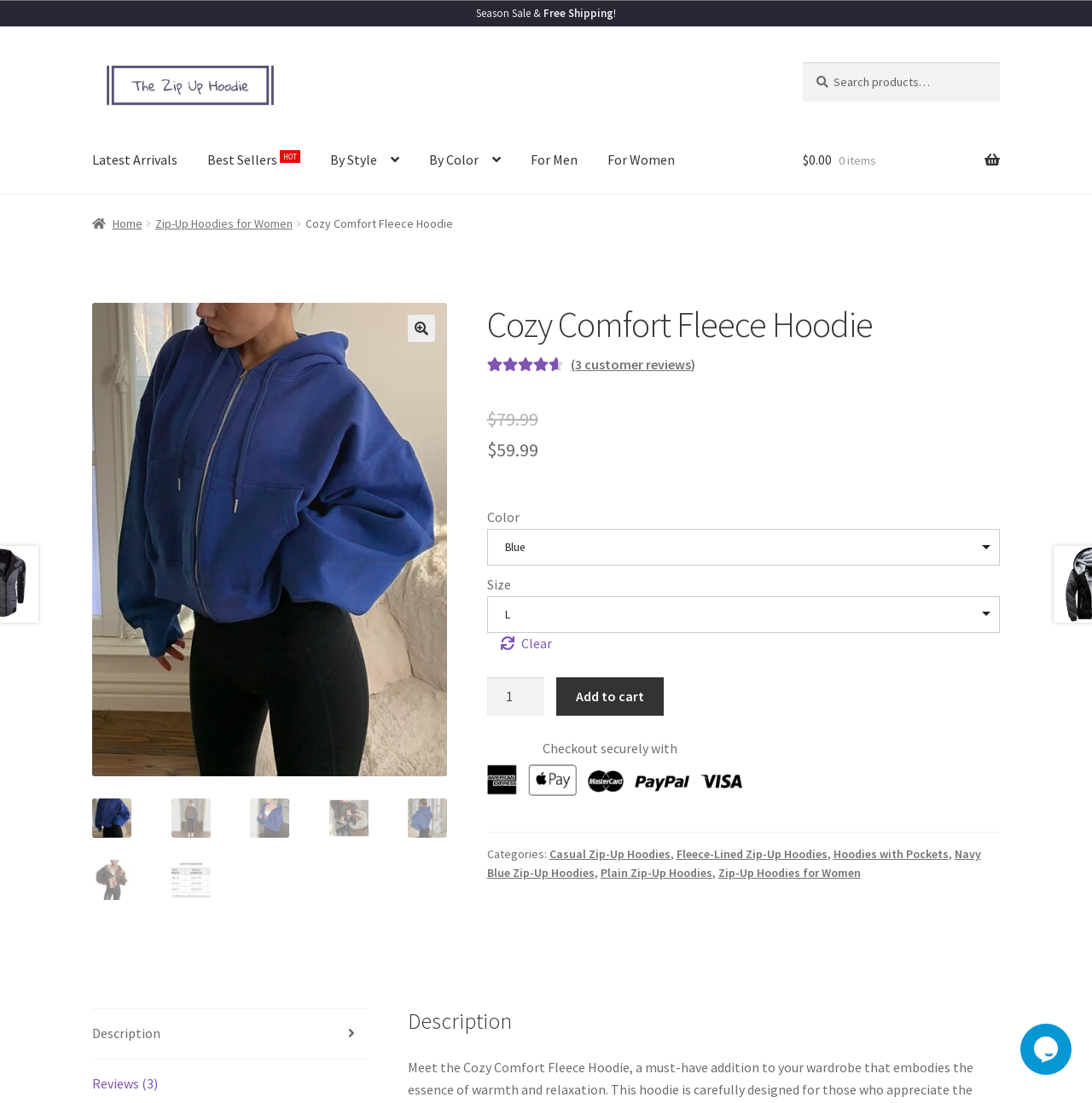Elaborate on the different components and information displayed on the webpage.

This webpage is about the Cozy Comfort Fleece Hoodie, a product for sale. At the top, there is a navigation menu with links to "Latest Arrivals", "Best Sellers", and other categories. Below that, there is a search bar with a search button. On the left side, there is a breadcrumbs navigation menu showing the path from the home page to the current product page.

The main content of the page is dedicated to the product description. There is a large image of the hoodie at the top, followed by the product title, "Cozy Comfort Fleece Hoodie", and a rating of 4.67 out of 5 based on 3 customer reviews. The original price of $79.99 is crossed out, and the sale price of $59.99 is displayed.

Below the product information, there are options to select the color and size of the hoodie. A quantity spinner allows the user to choose how many hoodies to add to the cart. An "Add to cart" button is located next to the quantity spinner.

Further down the page, there are links to related categories, such as "Casual Zip-Up Hoodies" and "Fleece-Lined Zip-Up Hoodies". There is also a tab to view the product description, which is not currently selected.

At the very bottom of the page, there is a chat widget iframe.